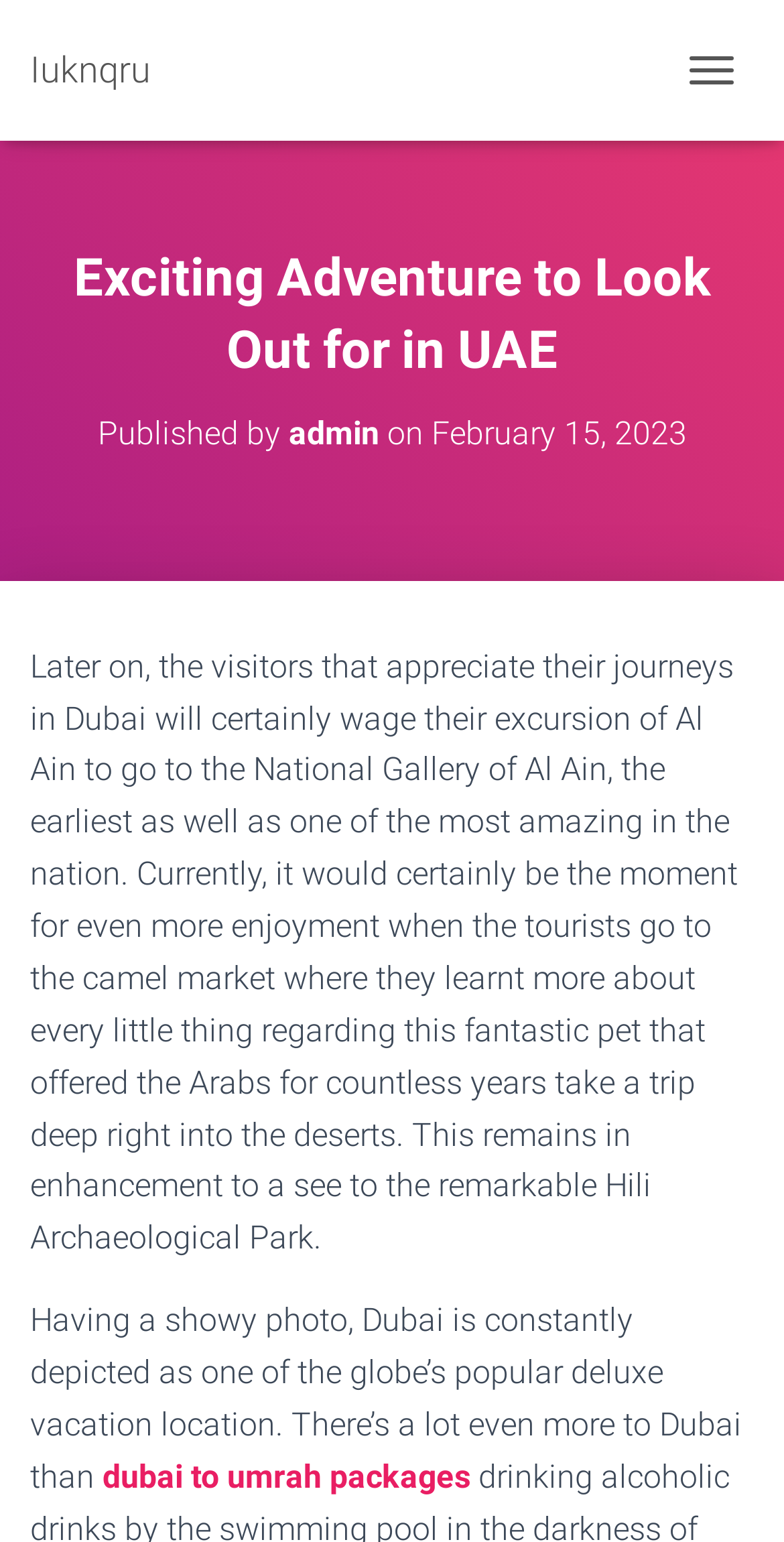Answer briefly with one word or phrase:
What is the topic of the article?

Adventure in UAE